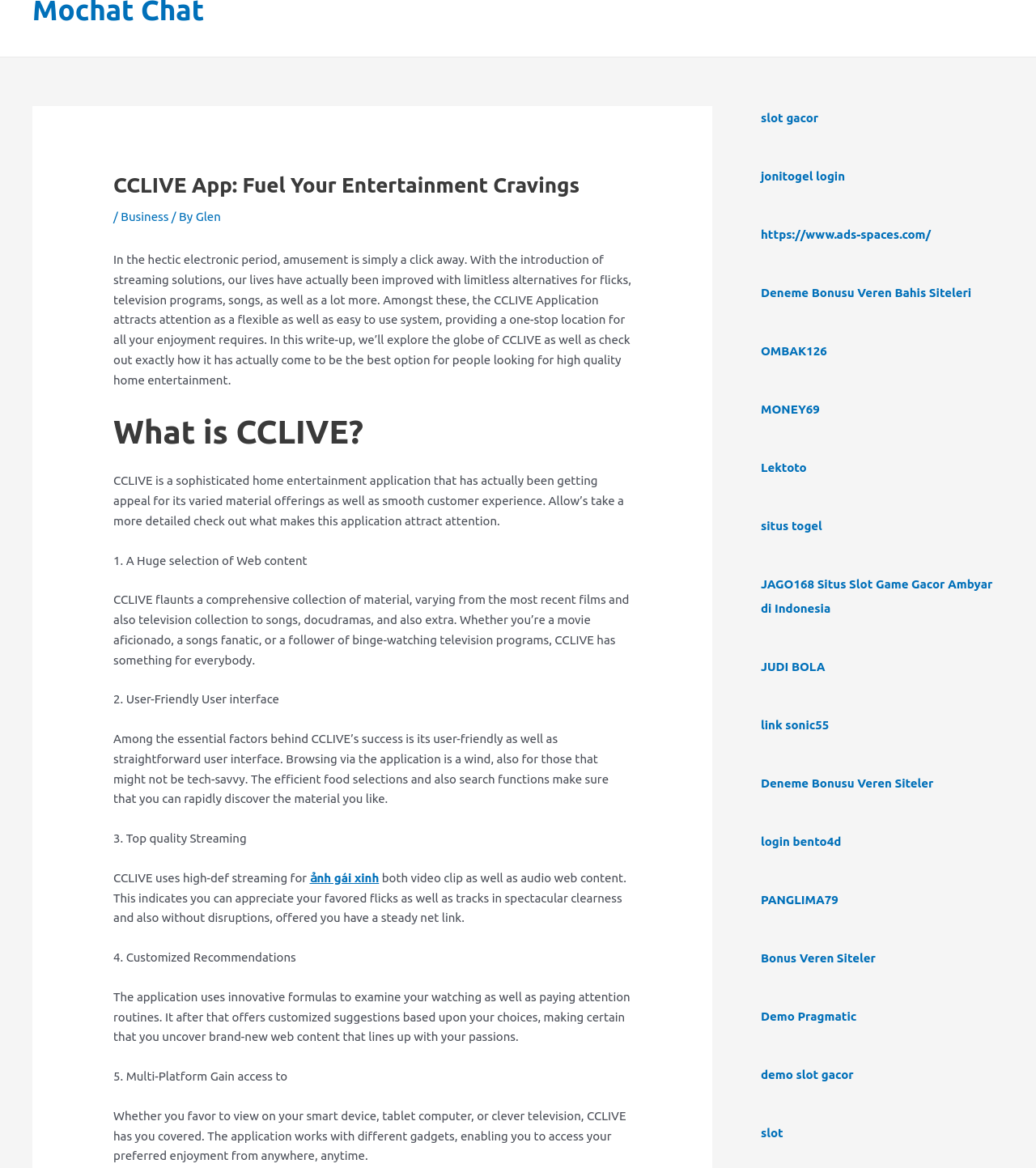What is the name of the app?
Refer to the image and give a detailed answer to the question.

The name of the app is mentioned in the header section of the webpage, which is 'CCLIVE App: Fuel Your Entertainment Cravings – Mochat Chat'.